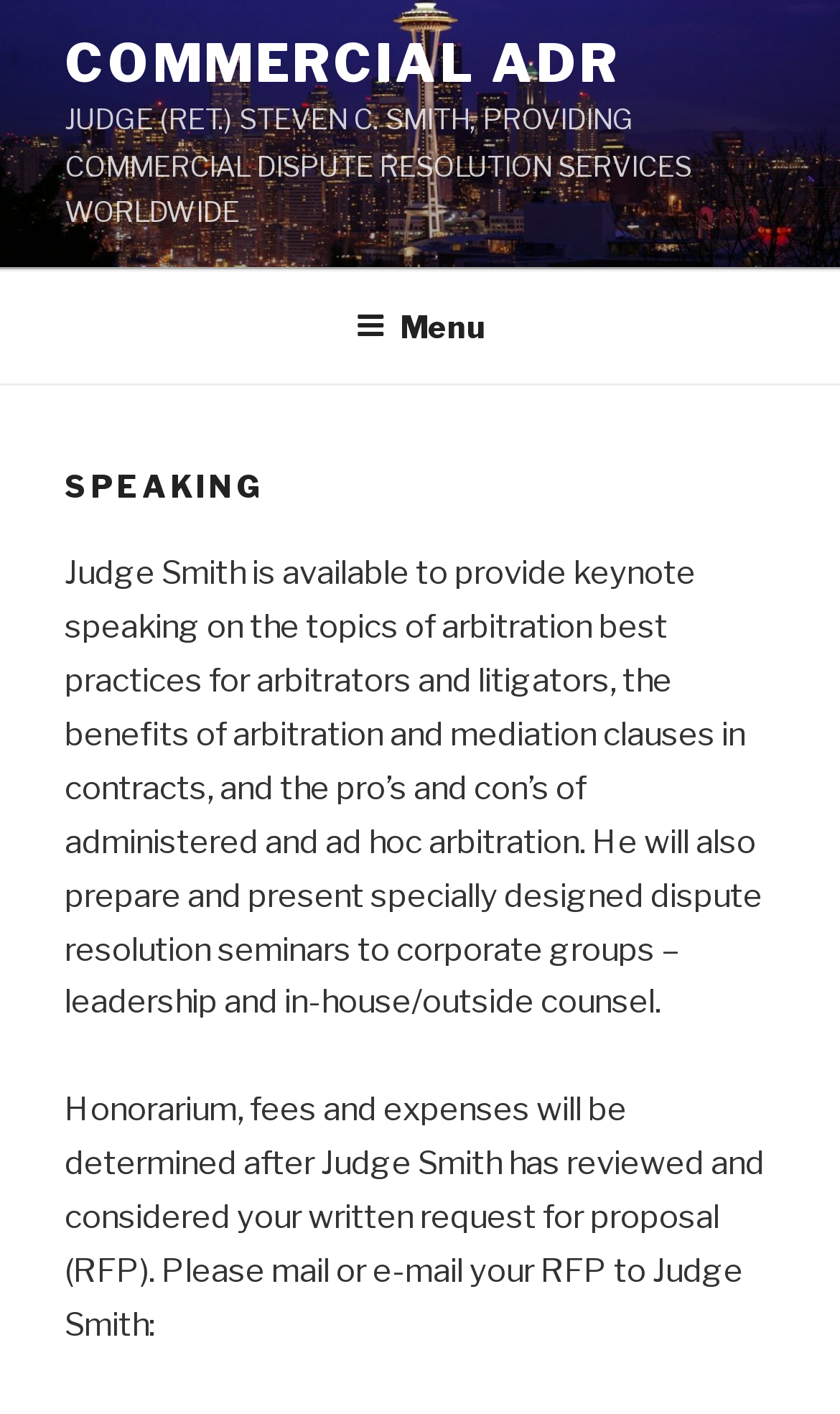What determines Judge Smith's honorarium, fees, and expenses?
From the screenshot, provide a brief answer in one word or phrase.

Written request for proposal